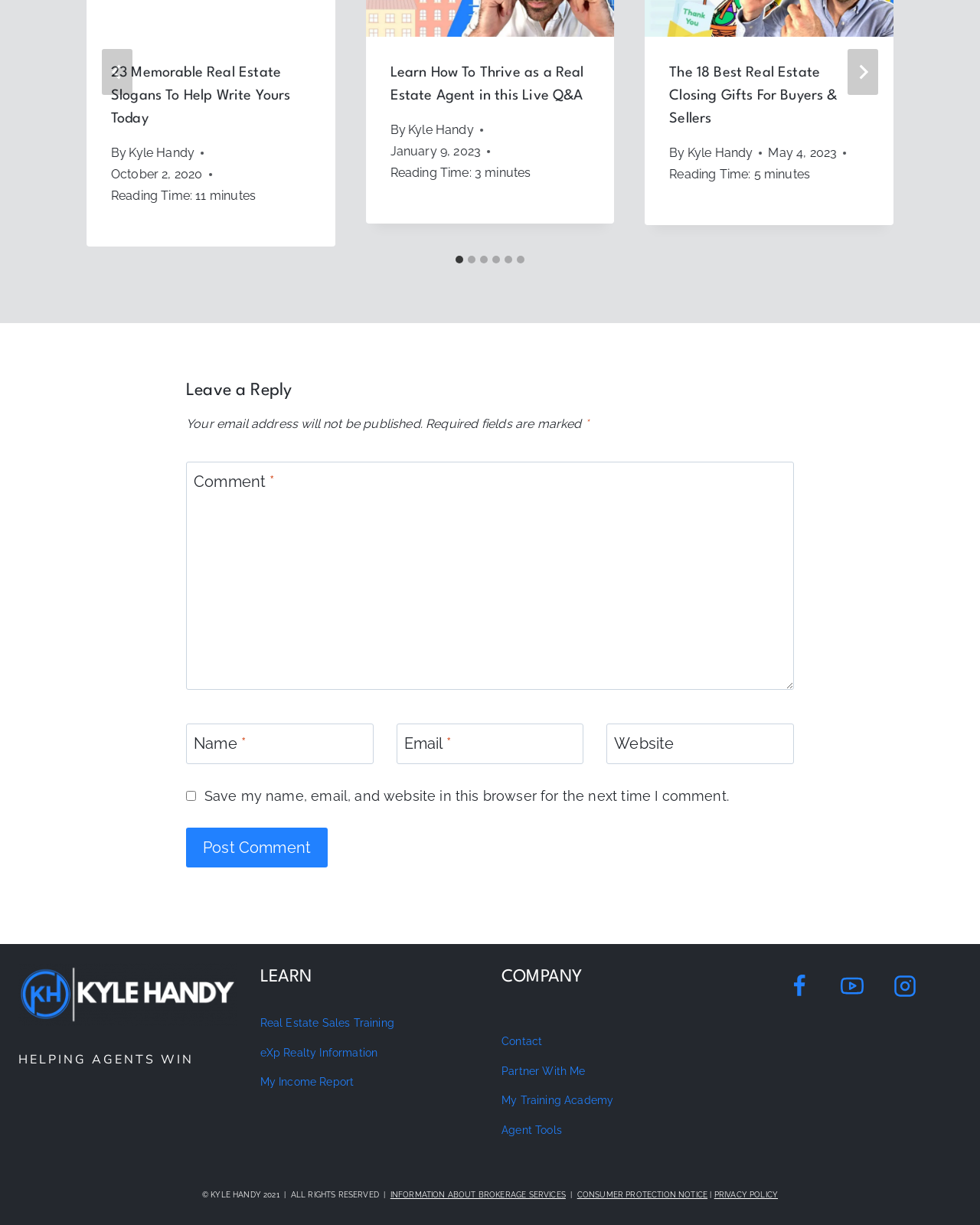What is the reading time of the second article?
Please provide a full and detailed response to the question.

I looked at the reading time information below the second article heading 'Learn How To Thrive as a Real Estate Agent in this Live Q&A' and found that the reading time is '3 minutes'.